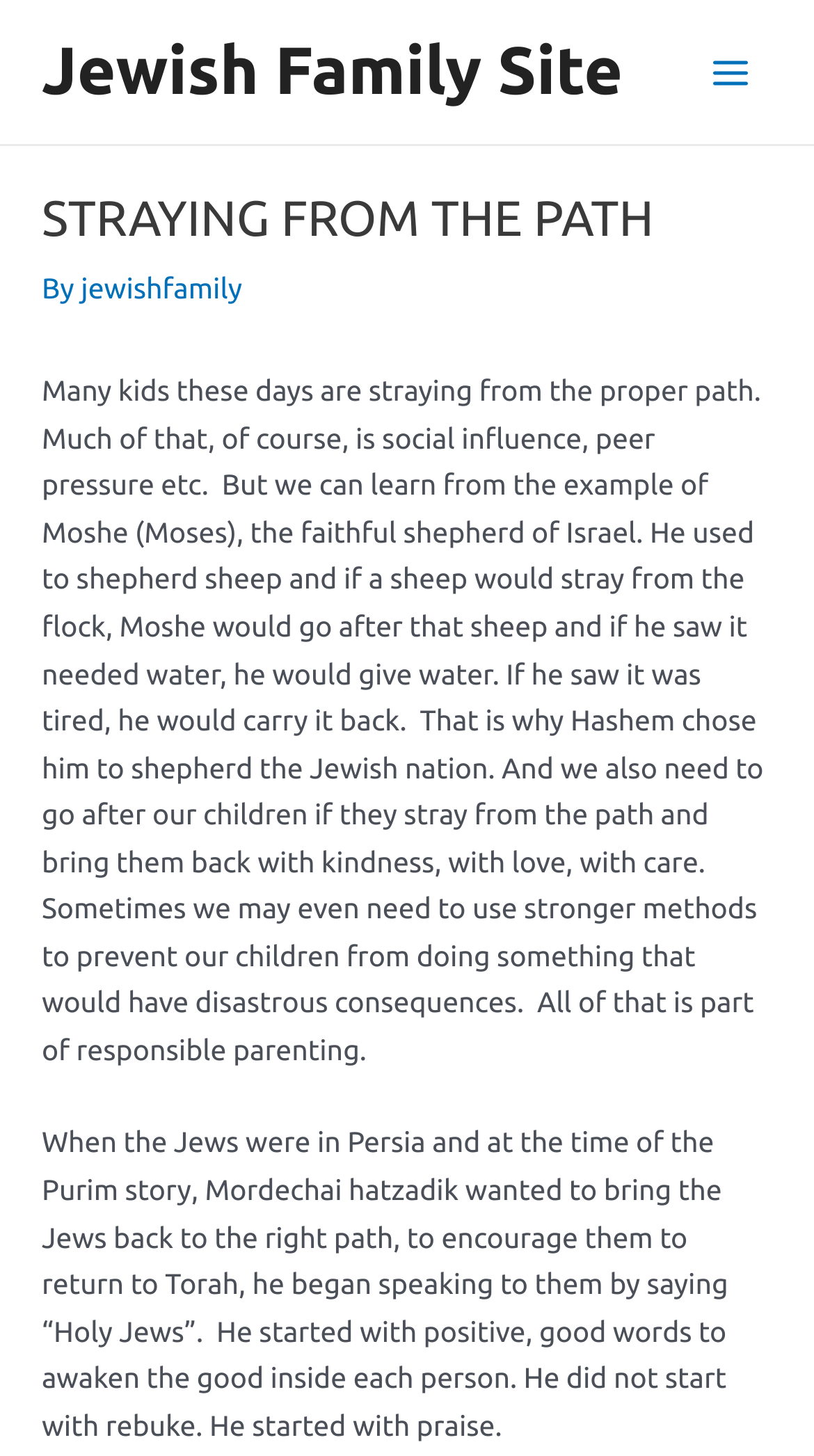What is the reason for kids straying from the proper path?
Please give a detailed and elaborate answer to the question.

The text states that many kids these days are straying from the proper path, and much of that is due to social influence and peer pressure.